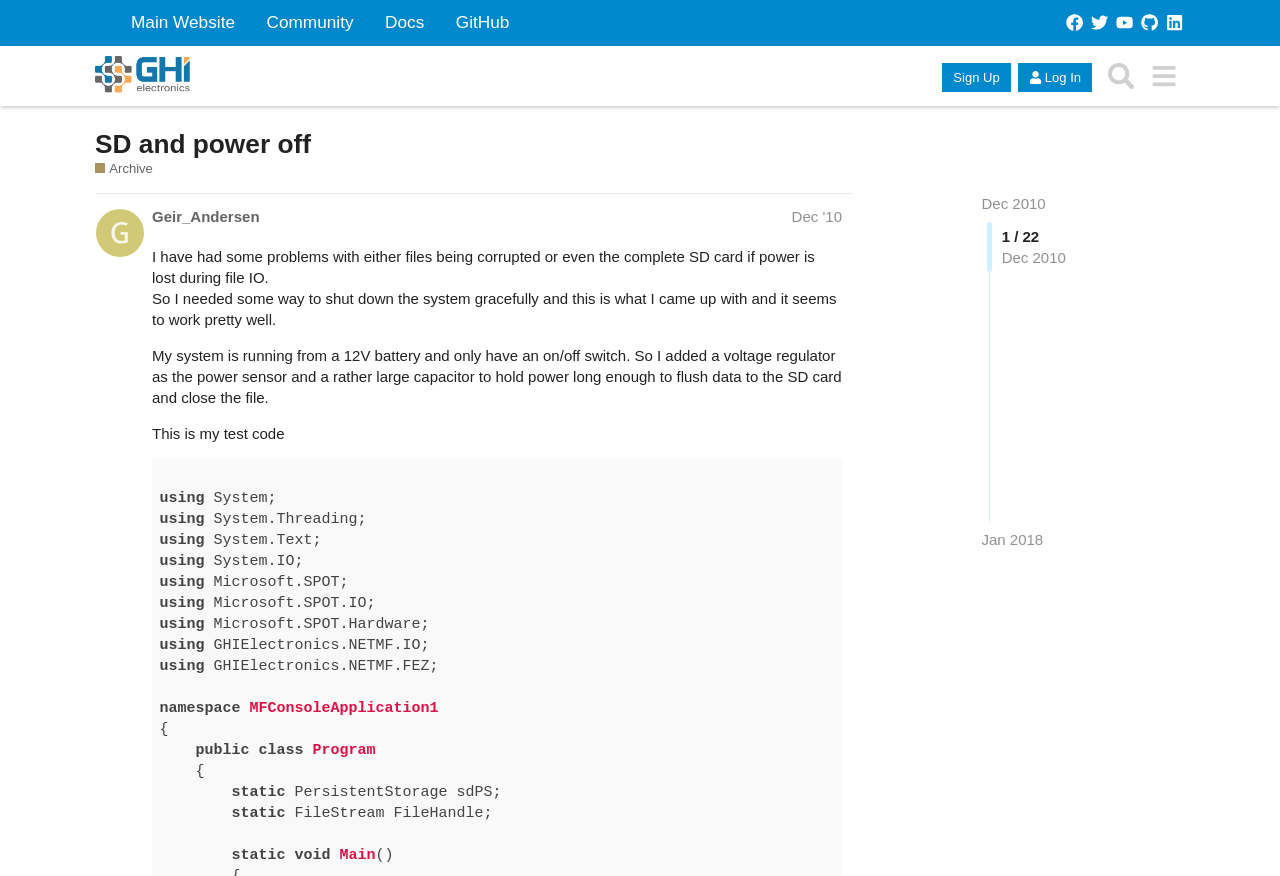Can you find the bounding box coordinates for the element that needs to be clicked to execute this instruction: "Go to the 'Community' page"? The coordinates should be given as four float numbers between 0 and 1, i.e., [left, top, right, bottom].

[0.199, 0.009, 0.286, 0.043]